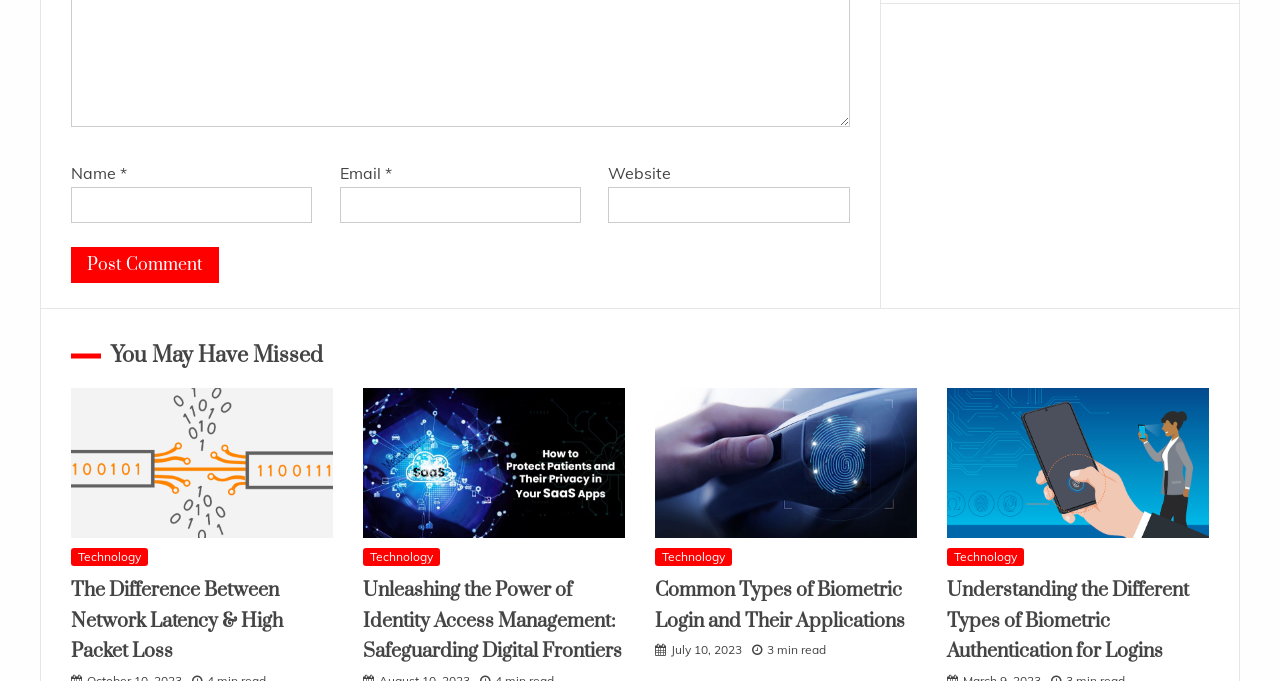Indicate the bounding box coordinates of the element that must be clicked to execute the instruction: "Read the article about Network Latency". The coordinates should be given as four float numbers between 0 and 1, i.e., [left, top, right, bottom].

[0.055, 0.569, 0.26, 0.79]